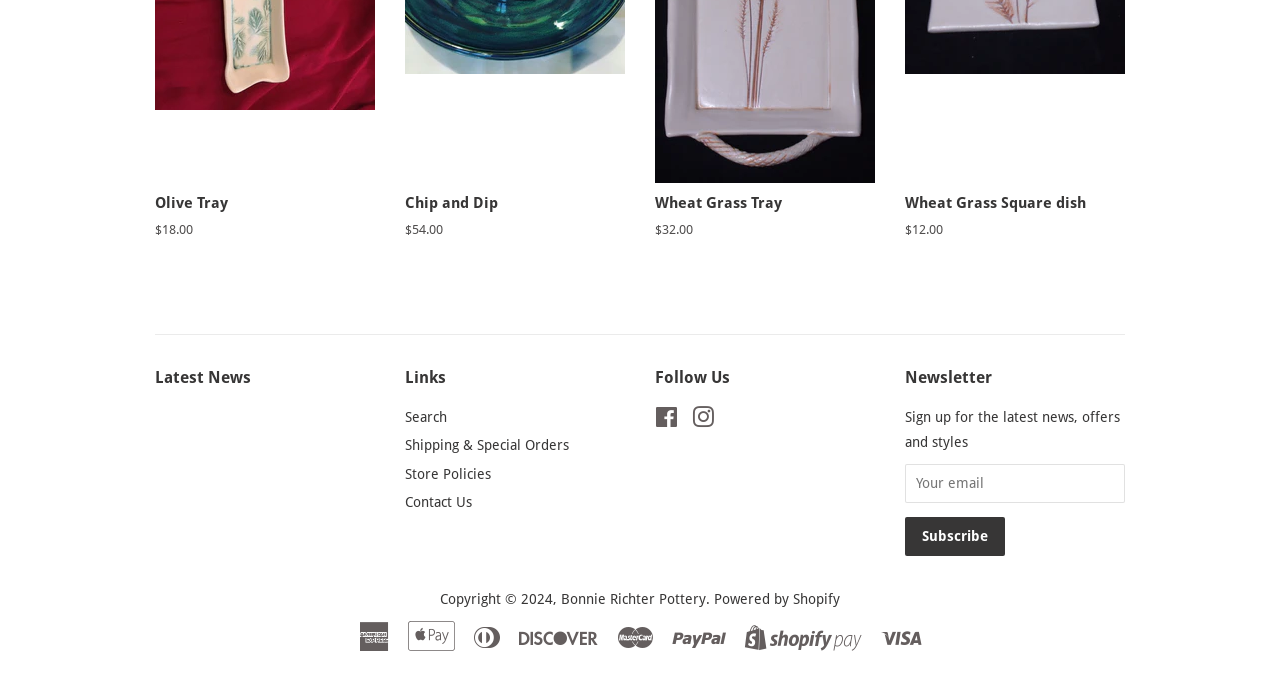Identify the bounding box coordinates of the element to click to follow this instruction: 'Contact Us'. Ensure the coordinates are four float values between 0 and 1, provided as [left, top, right, bottom].

[0.316, 0.722, 0.369, 0.745]